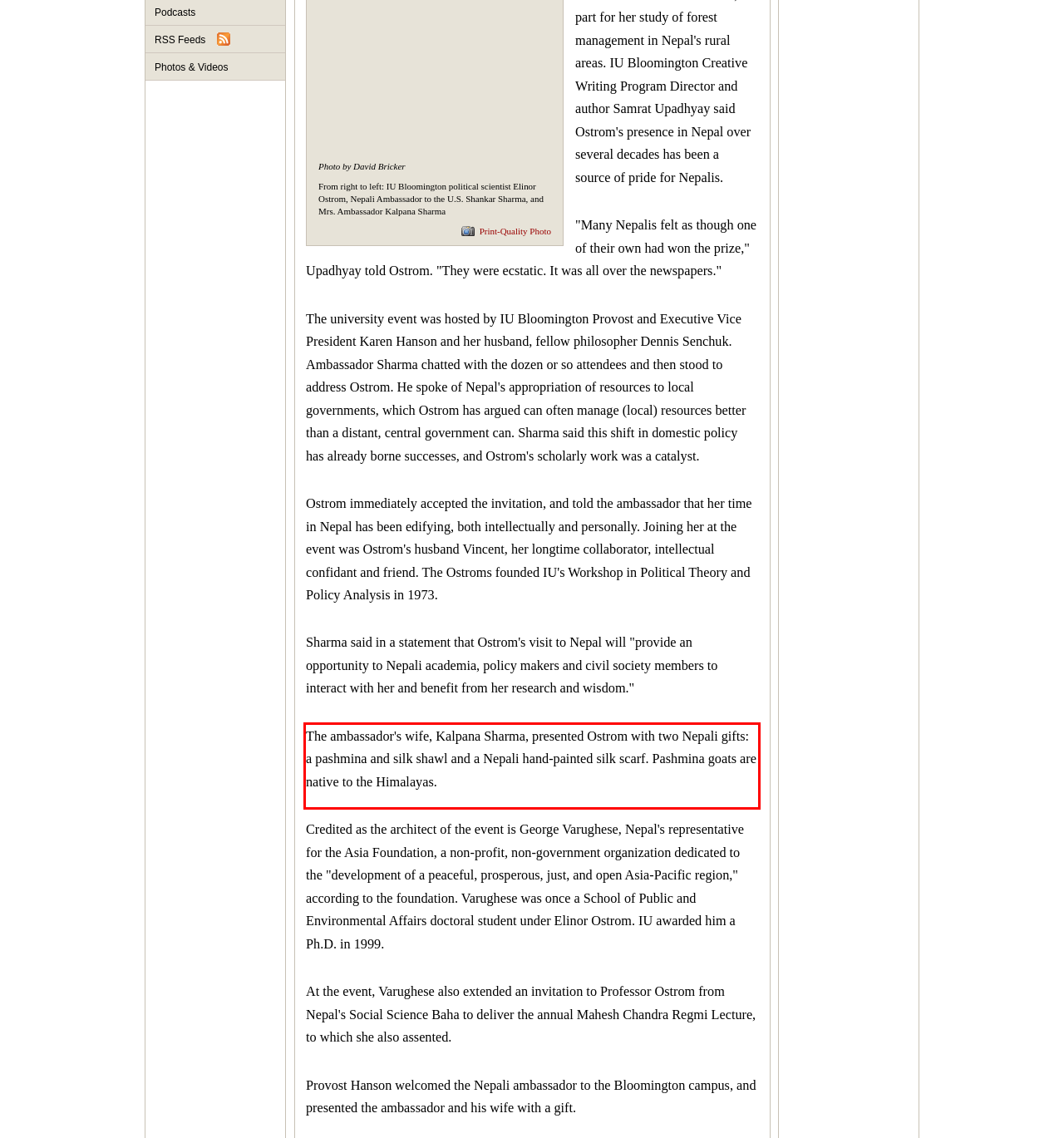The screenshot you have been given contains a UI element surrounded by a red rectangle. Use OCR to read and extract the text inside this red rectangle.

The ambassador's wife, Kalpana Sharma, presented Ostrom with two Nepali gifts: a pashmina and silk shawl and a Nepali hand-painted silk scarf. Pashmina goats are native to the Himalayas.